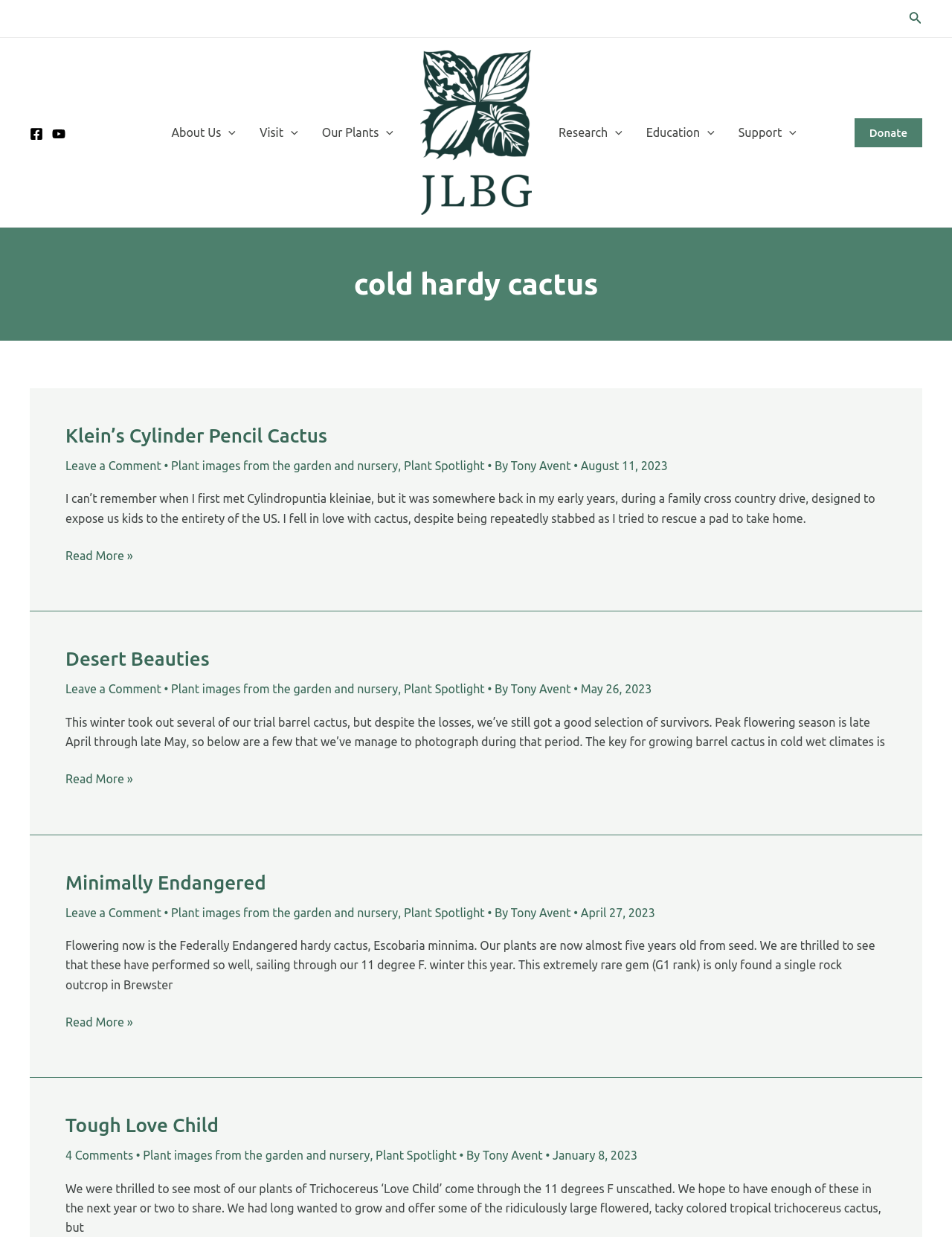Write an extensive caption that covers every aspect of the webpage.

The webpage is about cold hardy cactus archives from Juniper Level Botanic Garden. At the top right corner, there is a search icon link and a Facebook link, followed by a YouTube link. Below these icons, there is a site navigation menu with primary menu items such as "About Us", "Visit", "Our Plants", and secondary menu items like "Research", "Education", and "Support". 

On the left side, there is a logo of Juniper Level Botanic Garden, and a "Donate" link at the bottom. The main content of the webpage is divided into three sections, each with a heading and a brief description of a specific type of cactus. The first section is about Klein's Cylinder Pencil Cactus, the second is about Desert Beauties, and the third is about Minimally Endangered. Each section has a "Read More" link at the bottom. 

There are also some social media links and a navigation menu at the top of the page. The overall layout is organized, with clear headings and concise text, making it easy to navigate and read.